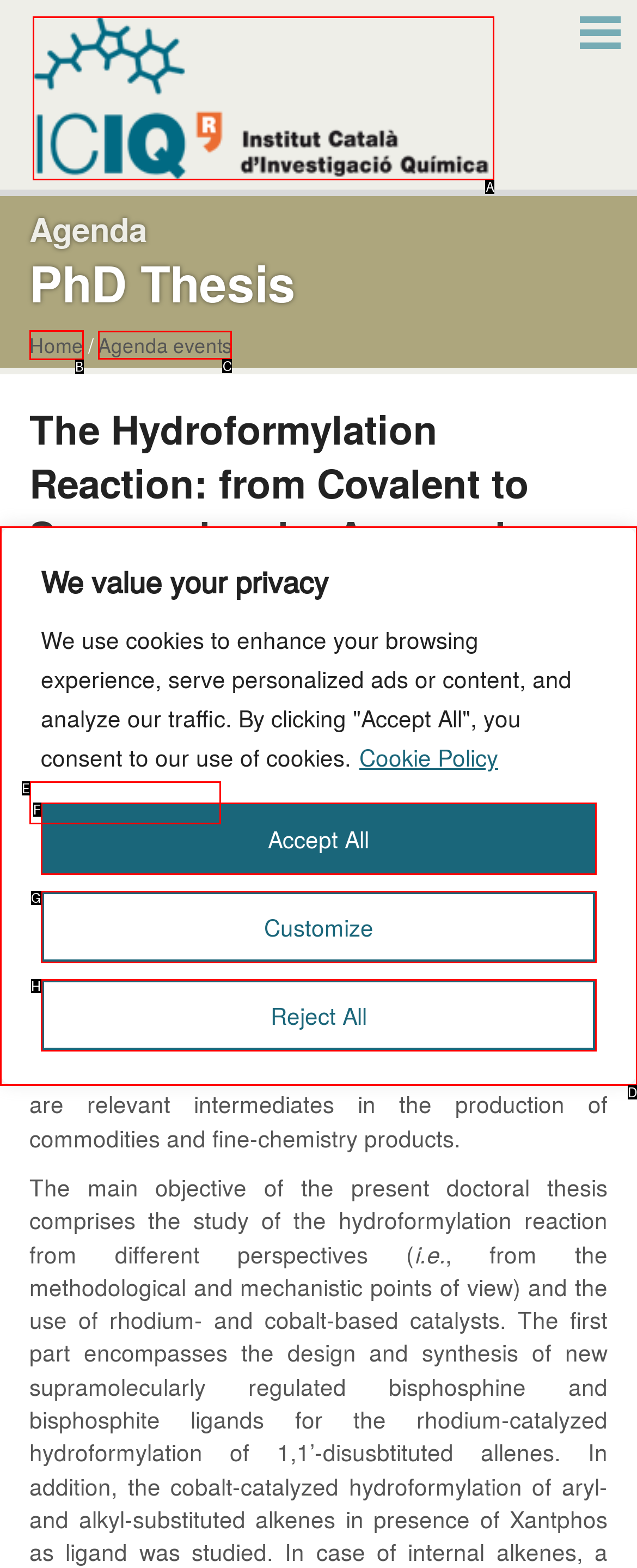Select the option I need to click to accomplish this task: View Agenda events
Provide the letter of the selected choice from the given options.

C